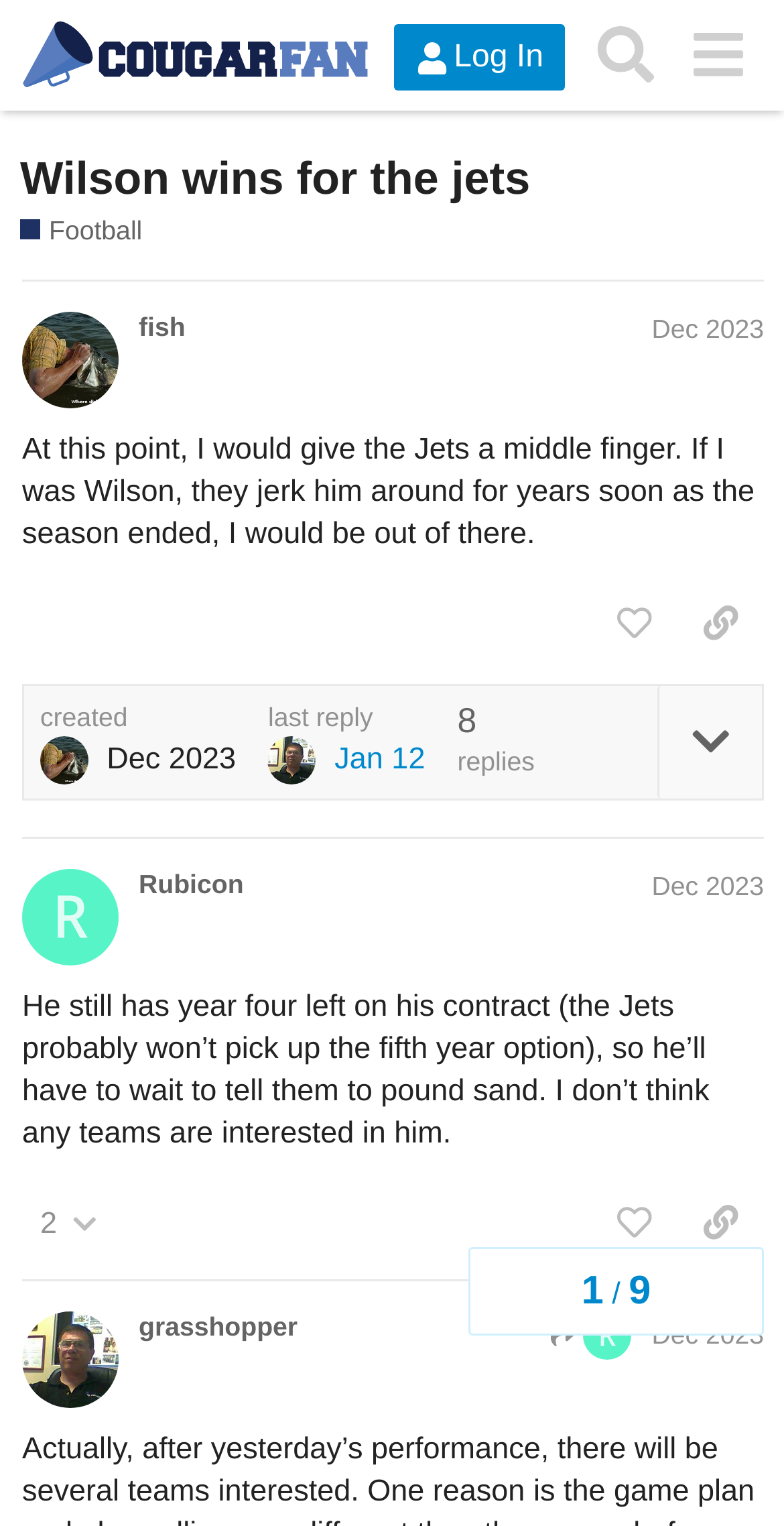Who is the author of the second post?
Using the visual information, reply with a single word or short phrase.

Rubicon